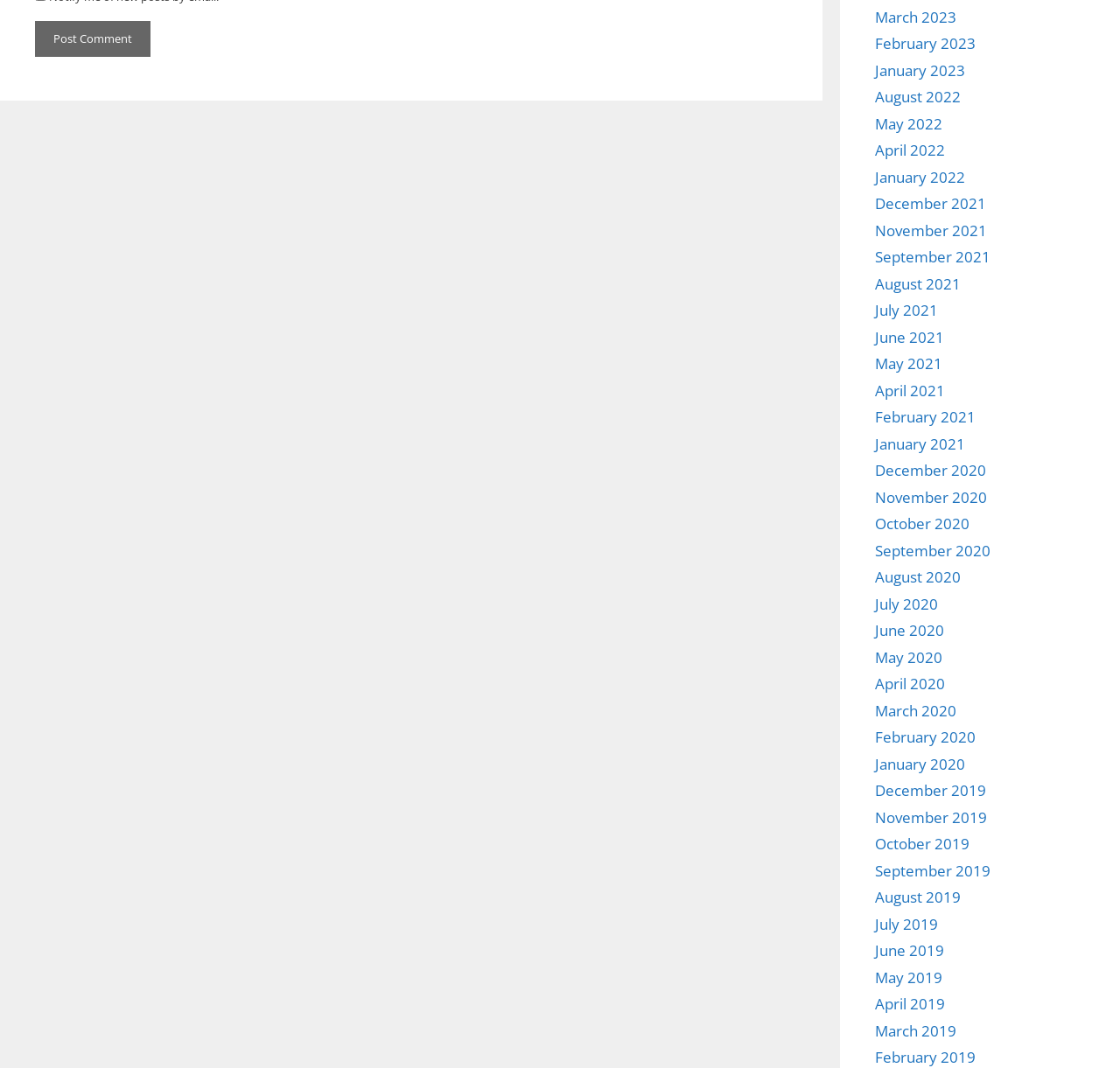What is the common theme among the links?
Please analyze the image and answer the question with as much detail as possible.

After examining the text of each link, I noticed that they all represent different months, ranging from February 2019 to March 2023, indicating that the common theme among the links is months.